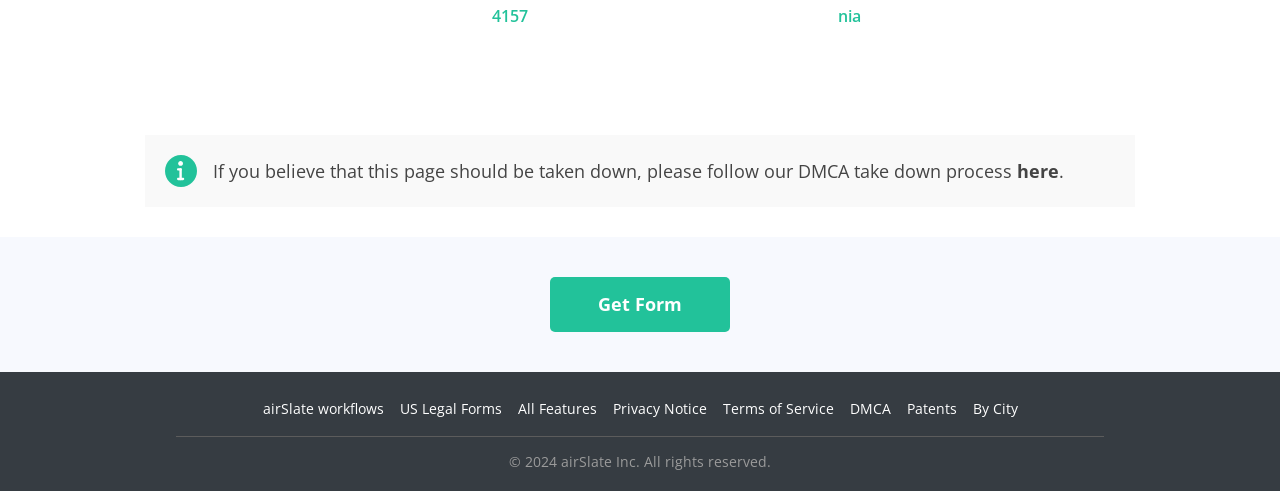Determine the bounding box coordinates of the clickable element necessary to fulfill the instruction: "Click the 'Get Form' link". Provide the coordinates as four float numbers within the 0 to 1 range, i.e., [left, top, right, bottom].

[0.43, 0.598, 0.57, 0.643]